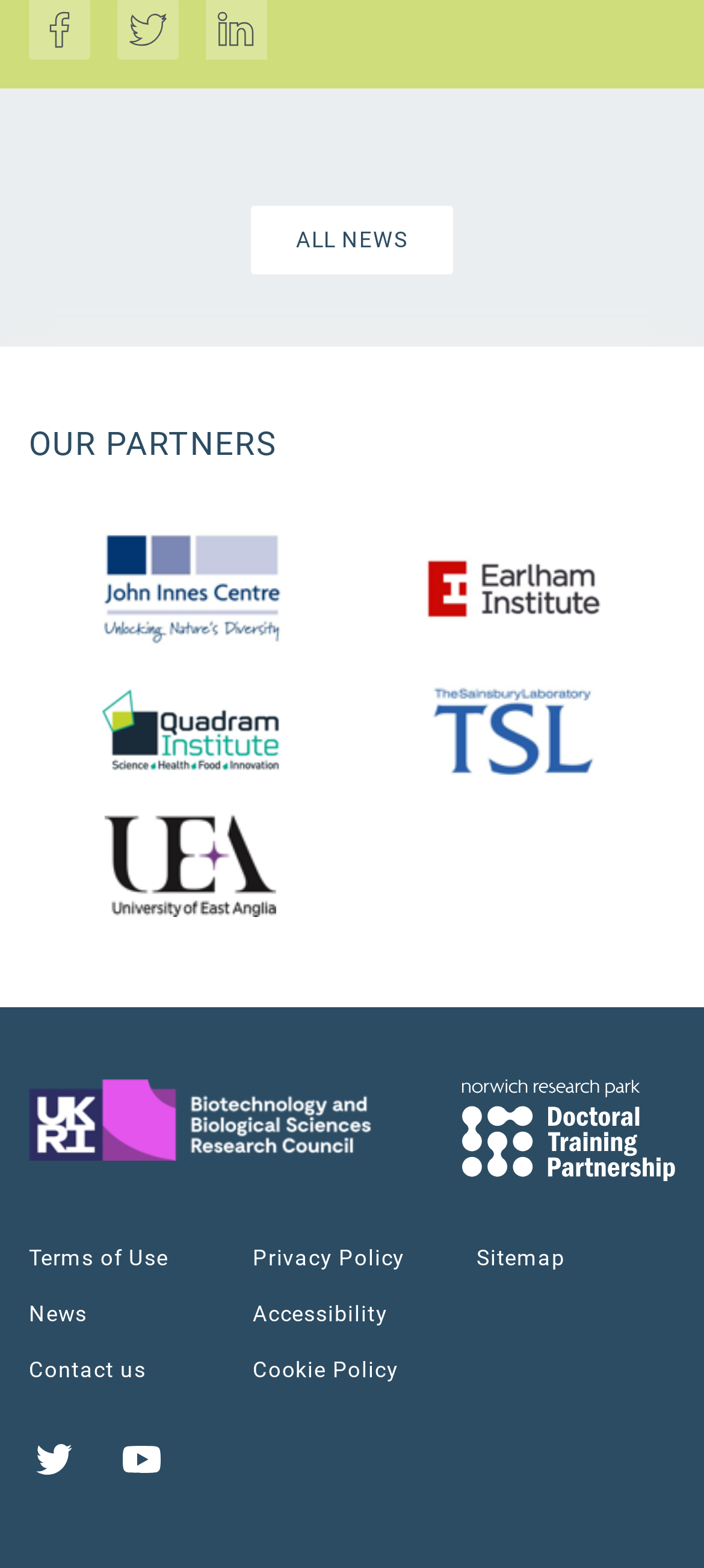Can you specify the bounding box coordinates for the region that should be clicked to fulfill this instruction: "Read Terms of Use".

[0.041, 0.794, 0.239, 0.81]